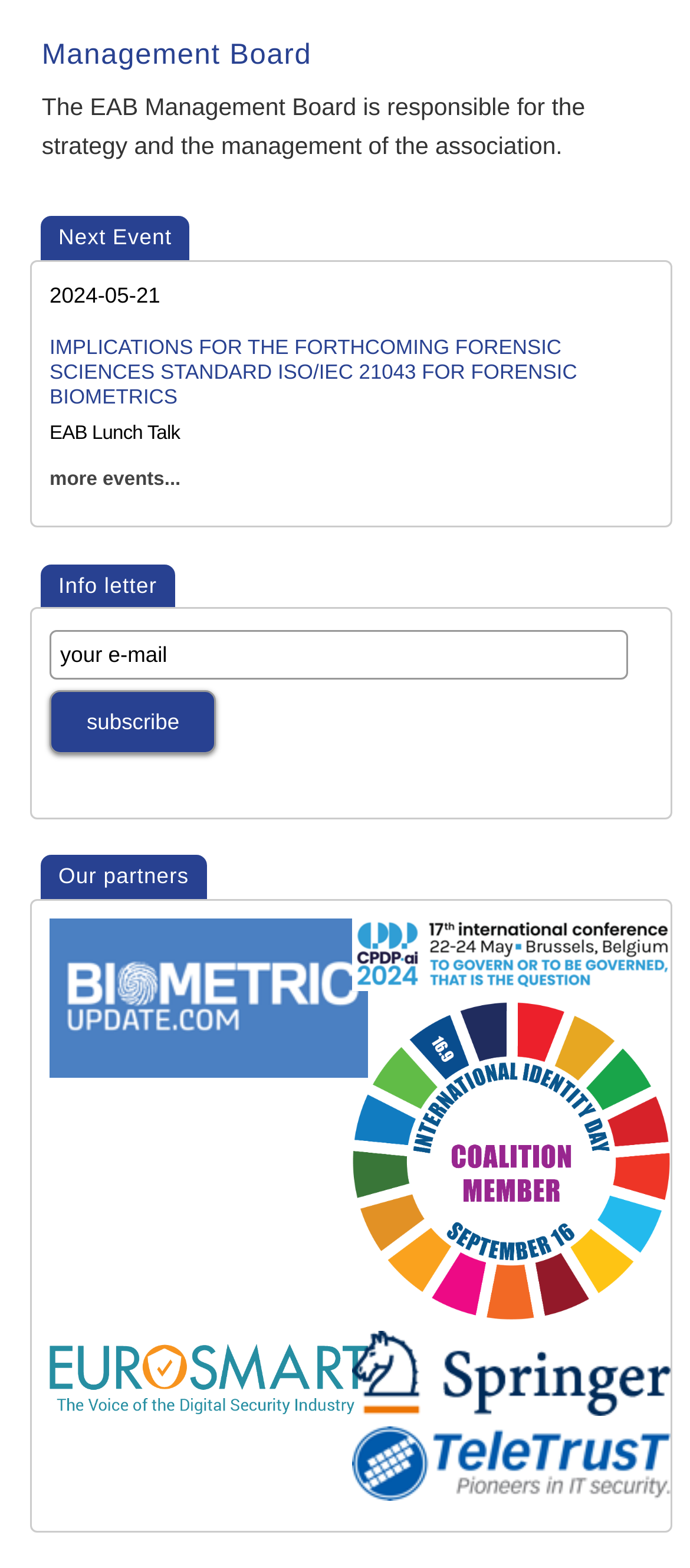What is the purpose of the Management Board?
Please respond to the question with as much detail as possible.

I found the purpose of the Management Board by reading the text under the 'Management Board' heading, which states that the board is 'responsible for the strategy and the management of the association'.